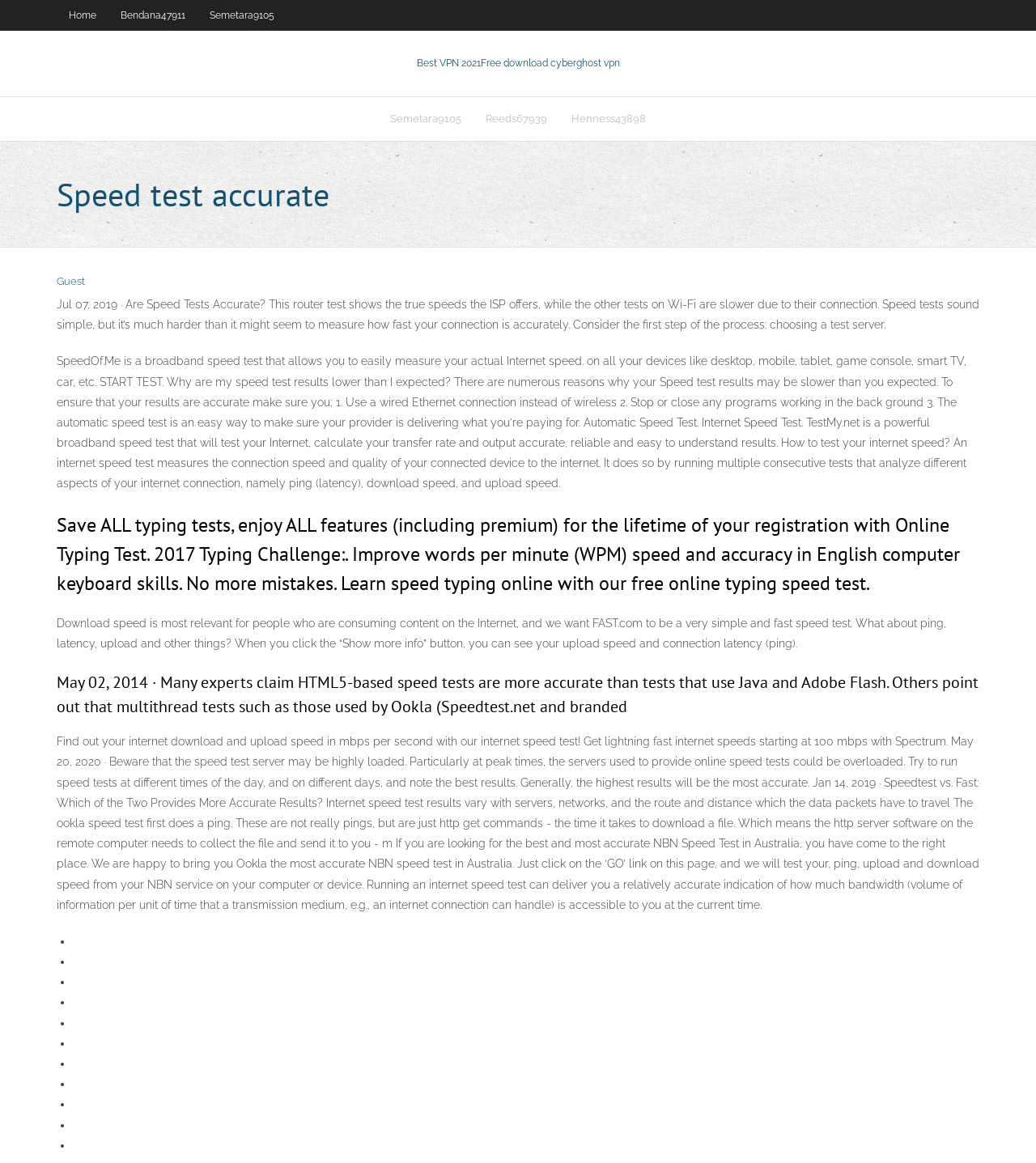Based on the description "Semetara9105", find the bounding box of the specified UI element.

[0.191, 0.0, 0.277, 0.026]